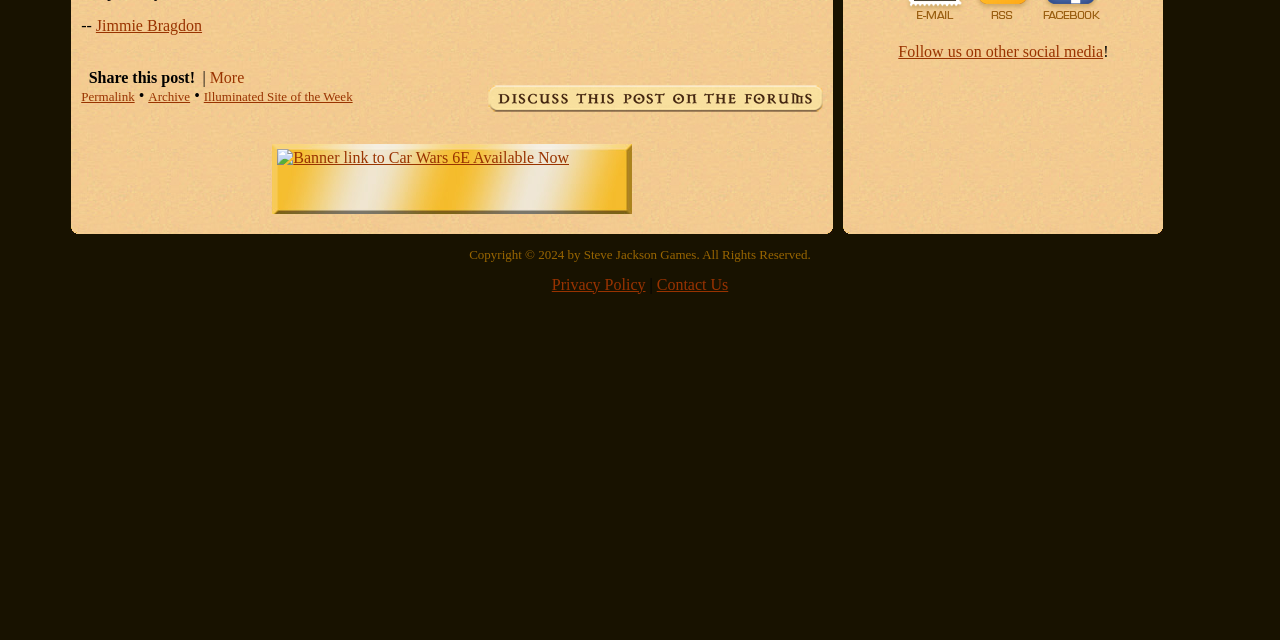Given the description of the UI element: "Permalink", predict the bounding box coordinates in the form of [left, top, right, bottom], with each value being a float between 0 and 1.

[0.063, 0.138, 0.105, 0.162]